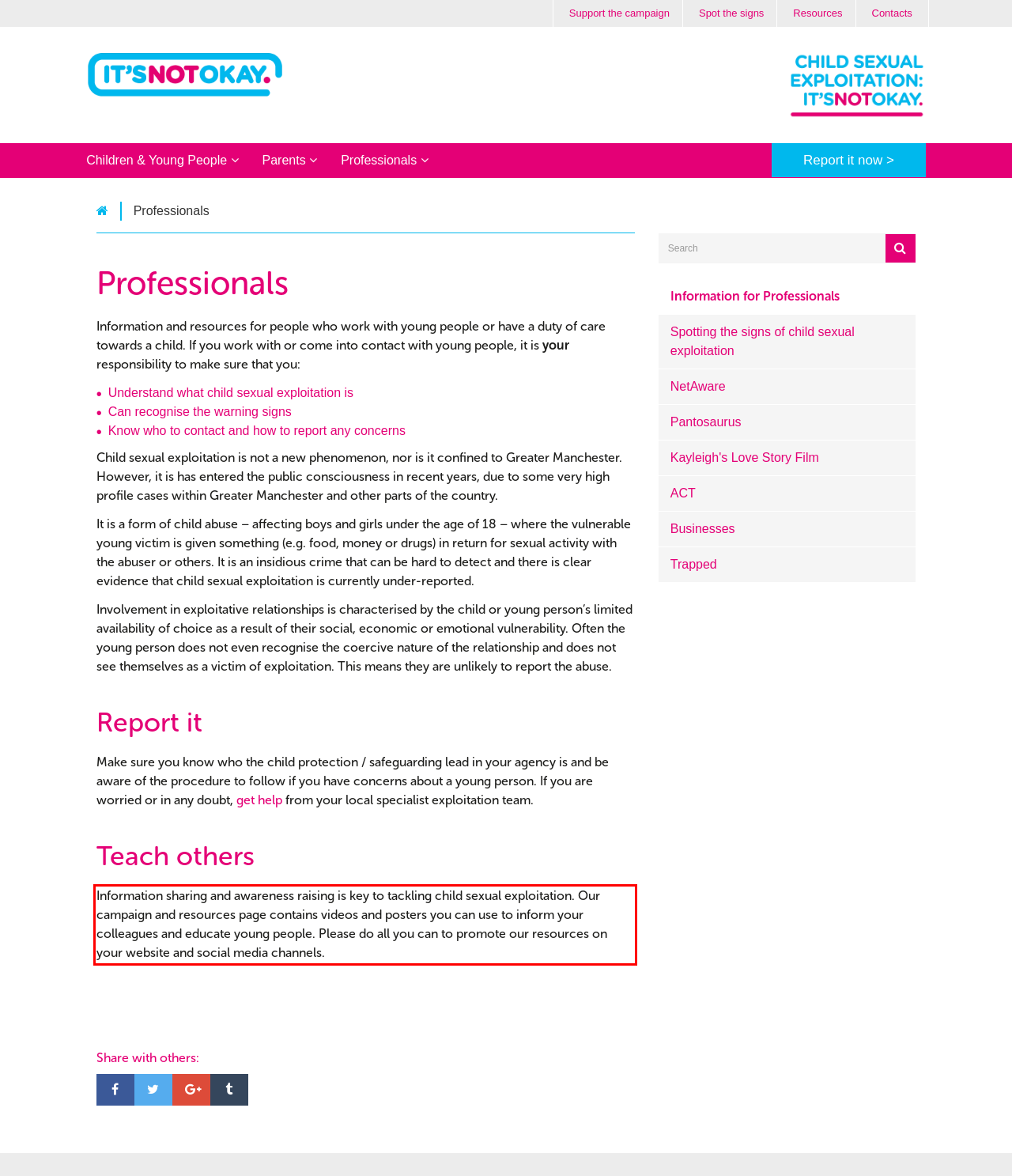Analyze the screenshot of the webpage and extract the text from the UI element that is inside the red bounding box.

Information sharing and awareness raising is key to tackling child sexual exploitation. Our campaign and resources page contains videos and posters you can use to inform your colleagues and educate young people. Please do all you can to promote our resources on your website and social media channels.